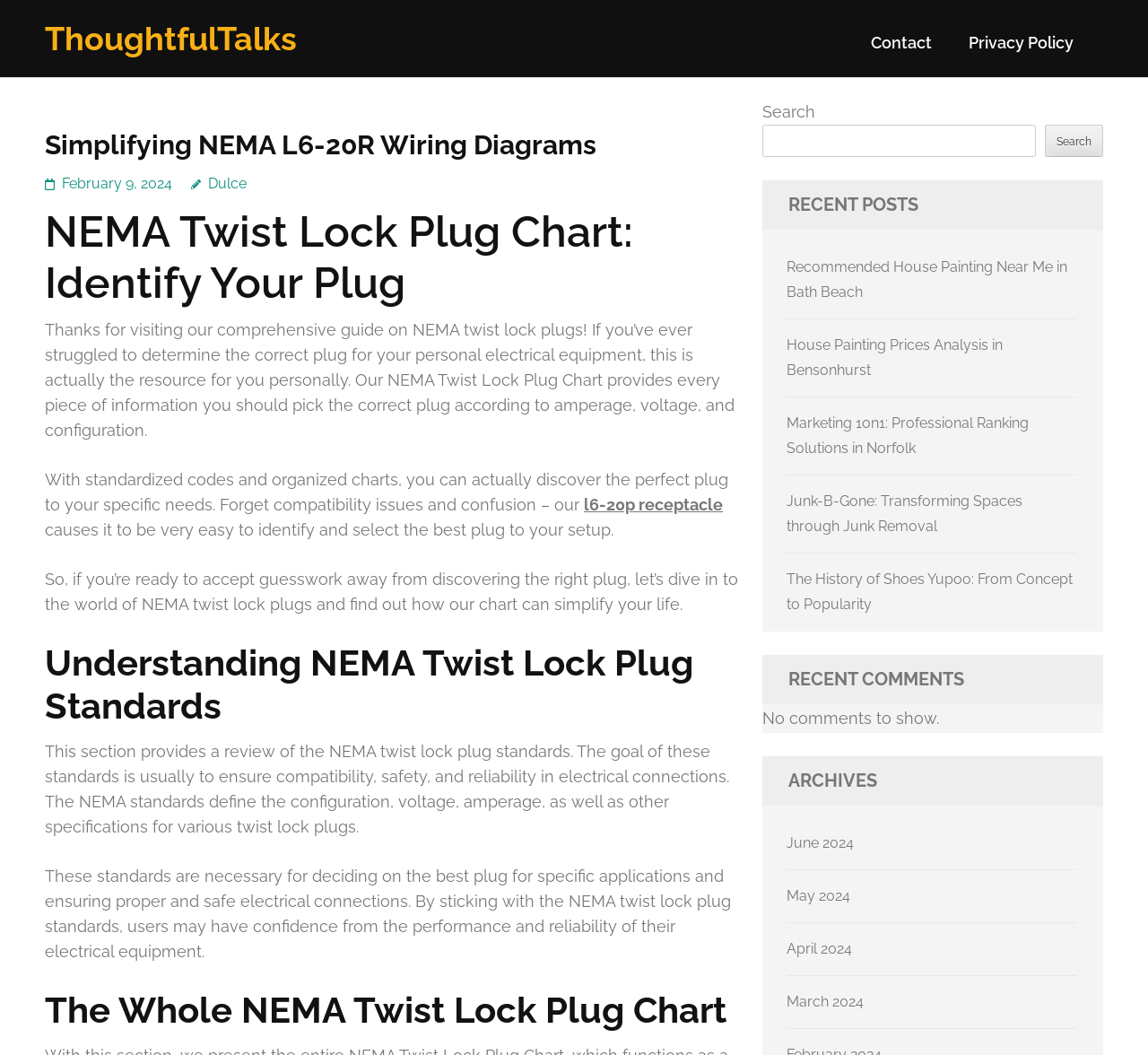Is there a search function on the webpage?
Please give a detailed and elaborate answer to the question based on the image.

I found a search function on the webpage by looking at the search element with ID 76, which contains a search box and a button labeled 'Search'.